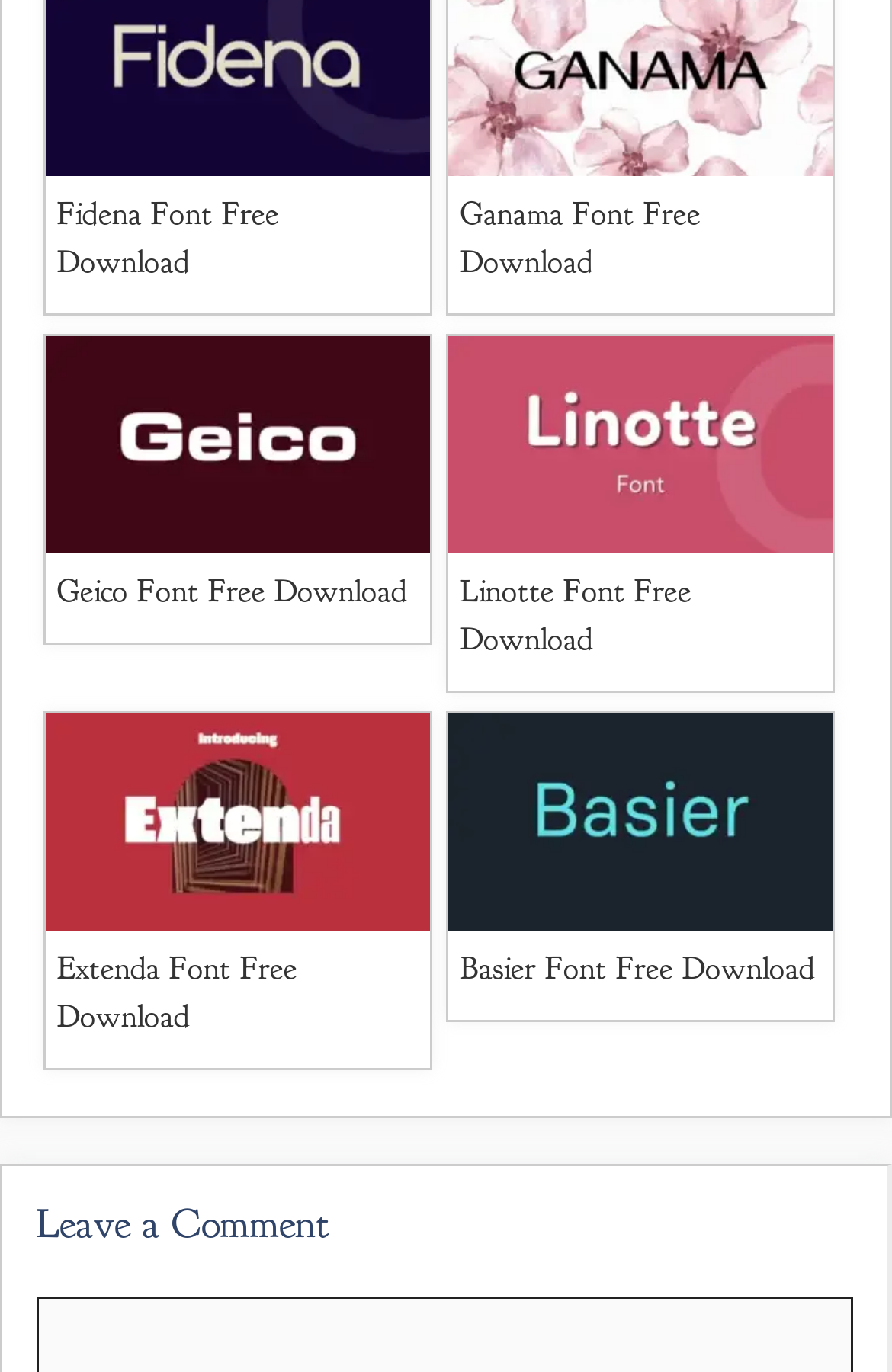Find the bounding box coordinates for the area that should be clicked to accomplish the instruction: "download Fidena Font".

[0.051, 0.129, 0.483, 0.219]